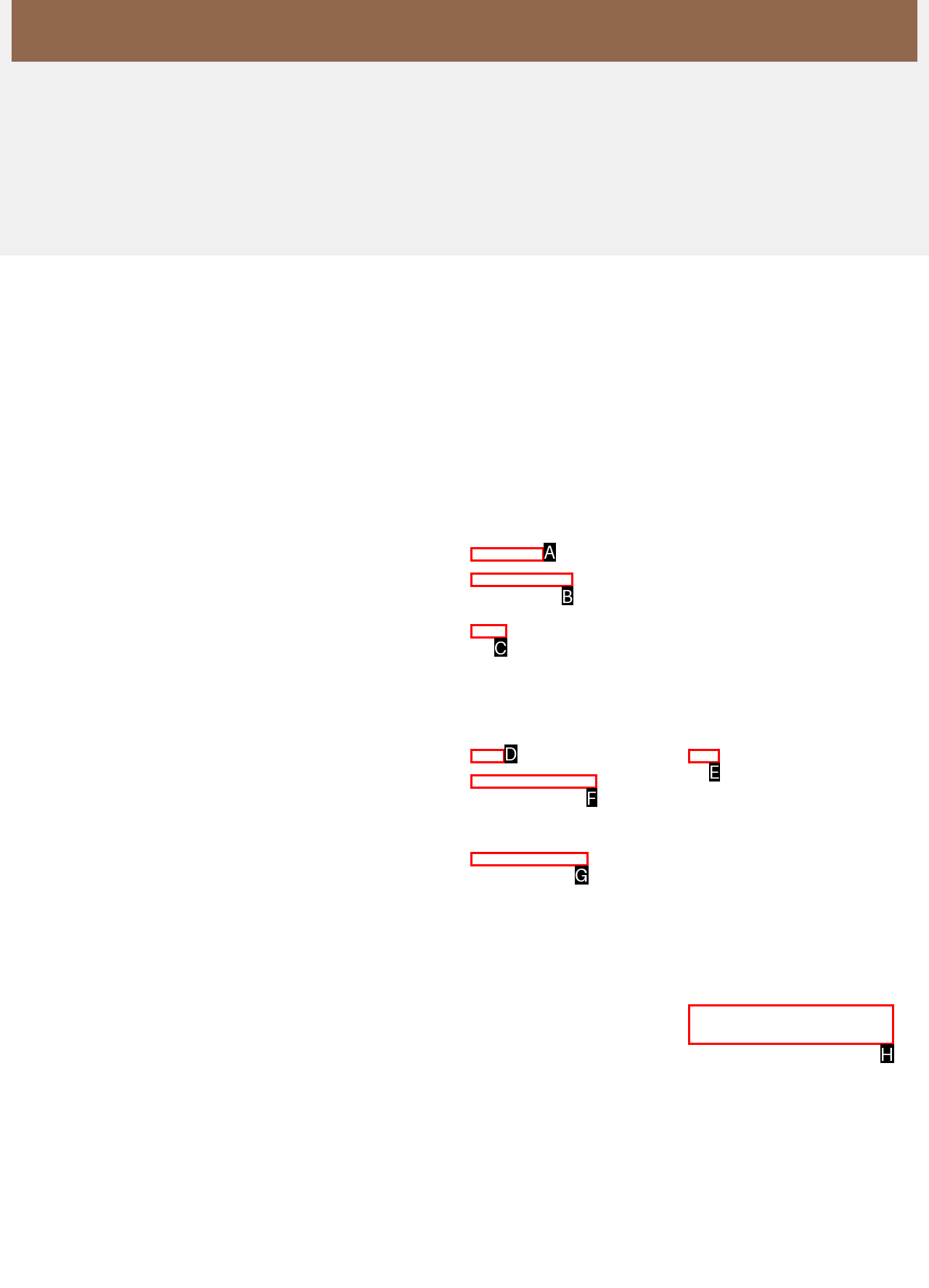Tell me which one HTML element I should click to complete the following task: Select country from dropdown
Answer with the option's letter from the given choices directly.

H